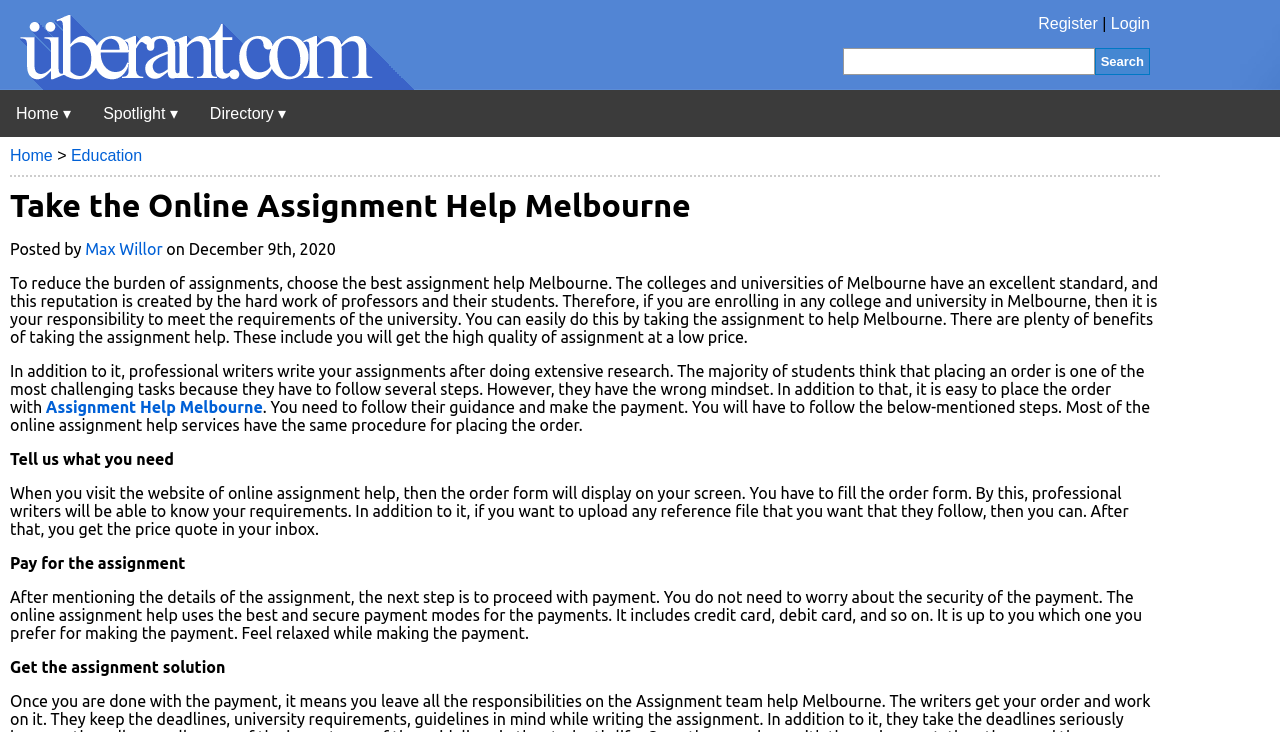Analyze the image and provide a detailed answer to the question: How many steps are involved in placing an order?

According to the webpage content, there are three steps involved in placing an order: telling the website what you need, paying for the assignment, and getting the assignment solution. These steps are explained in detail on the webpage.